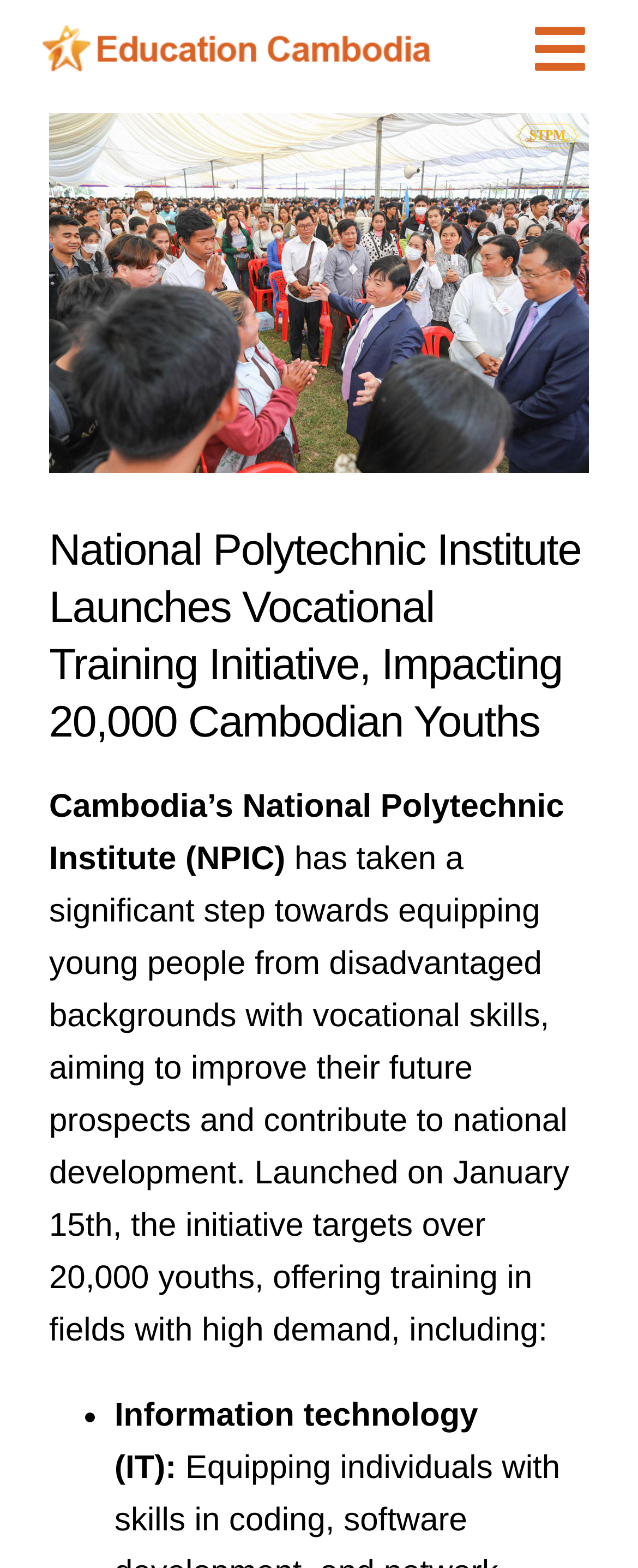Answer the following query with a single word or phrase:
What is the purpose of the initiative?

To improve future prospects and contribute to national development